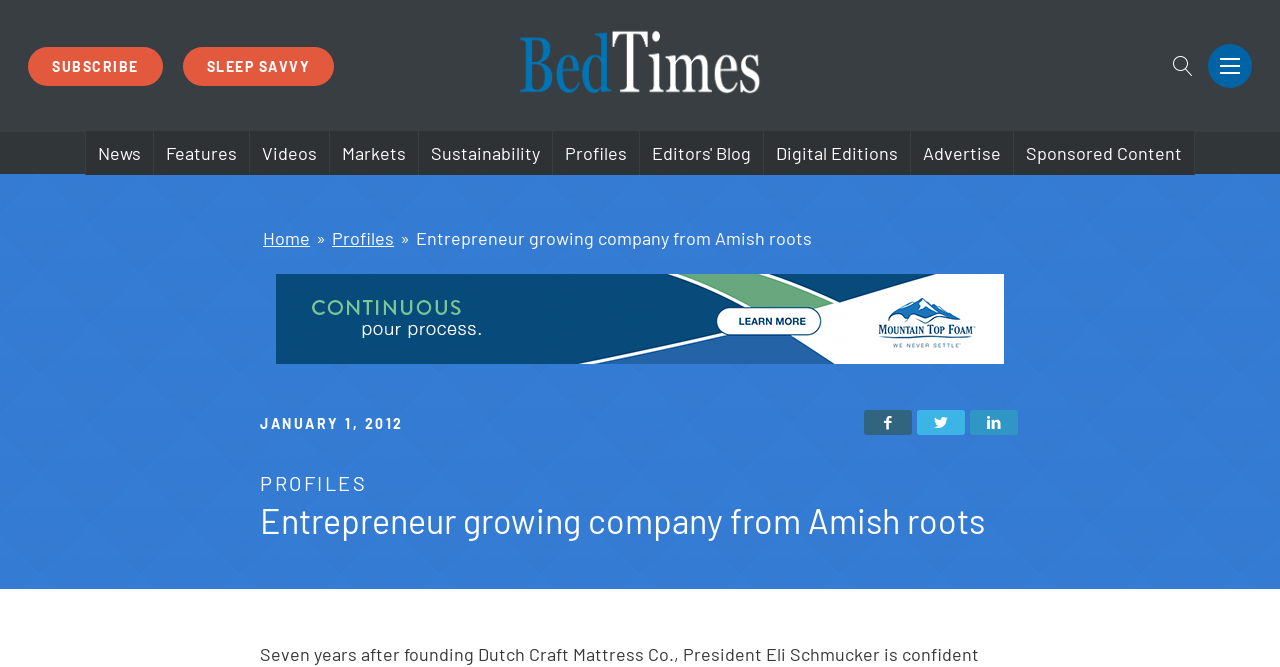Determine the bounding box coordinates for the HTML element mentioned in the following description: "Advertise". The coordinates should be a list of four floats ranging from 0 to 1, represented as [left, top, right, bottom].

[0.711, 0.197, 0.791, 0.263]